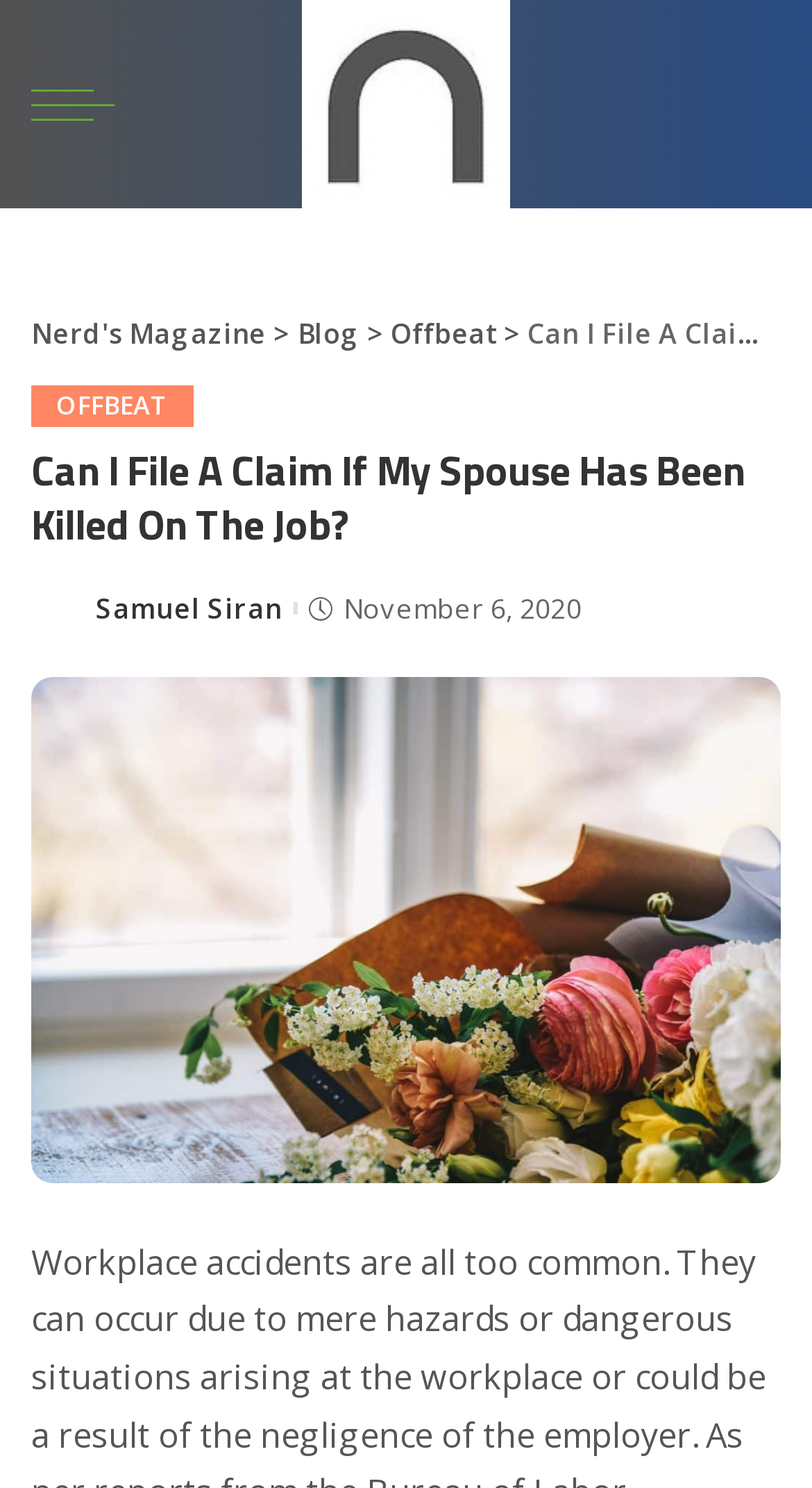Identify the bounding box of the UI component described as: "Offbeat".

[0.481, 0.211, 0.612, 0.237]